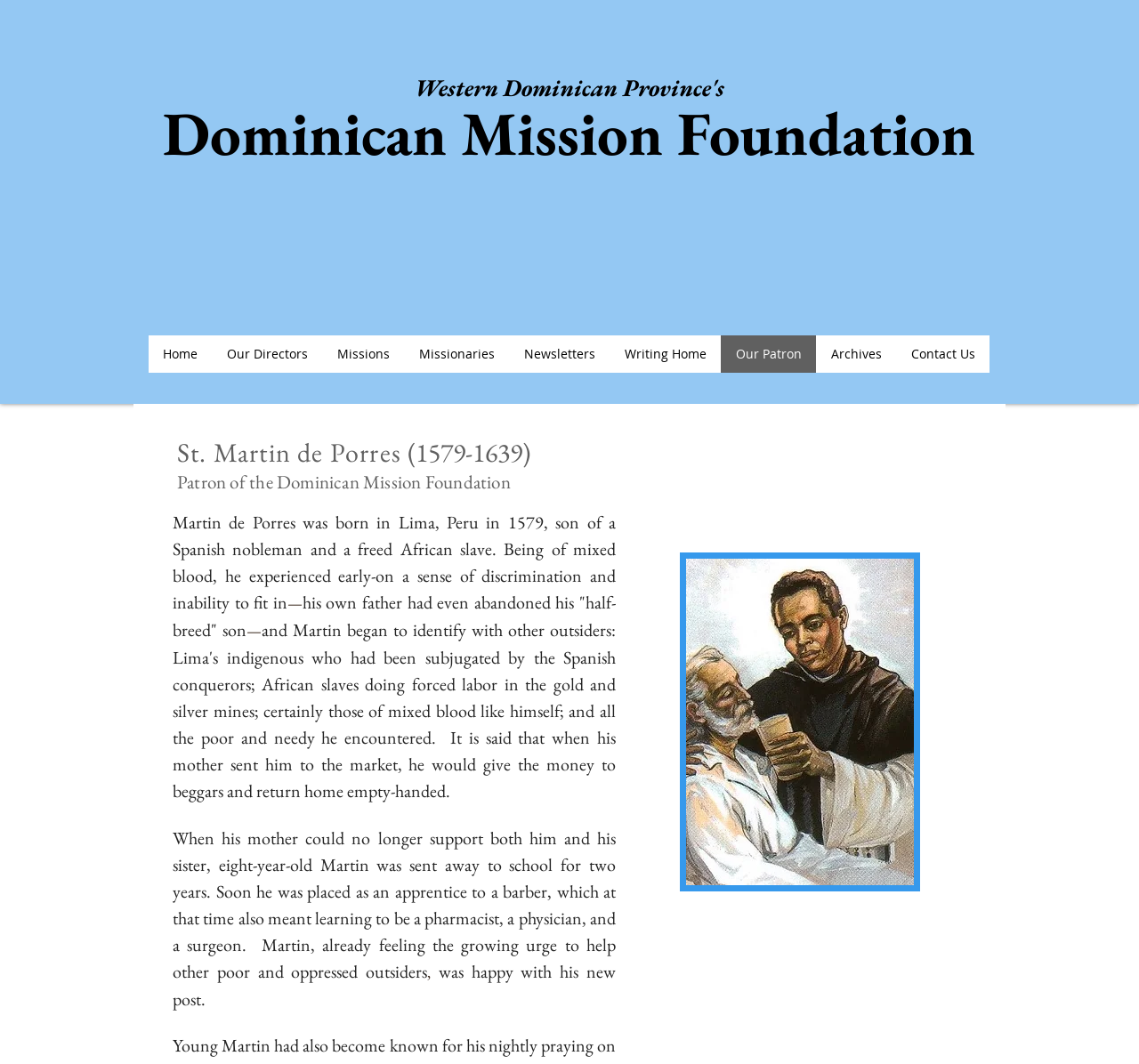Pinpoint the bounding box coordinates of the clickable element to carry out the following instruction: "View the 'Missions' page."

[0.283, 0.315, 0.355, 0.35]